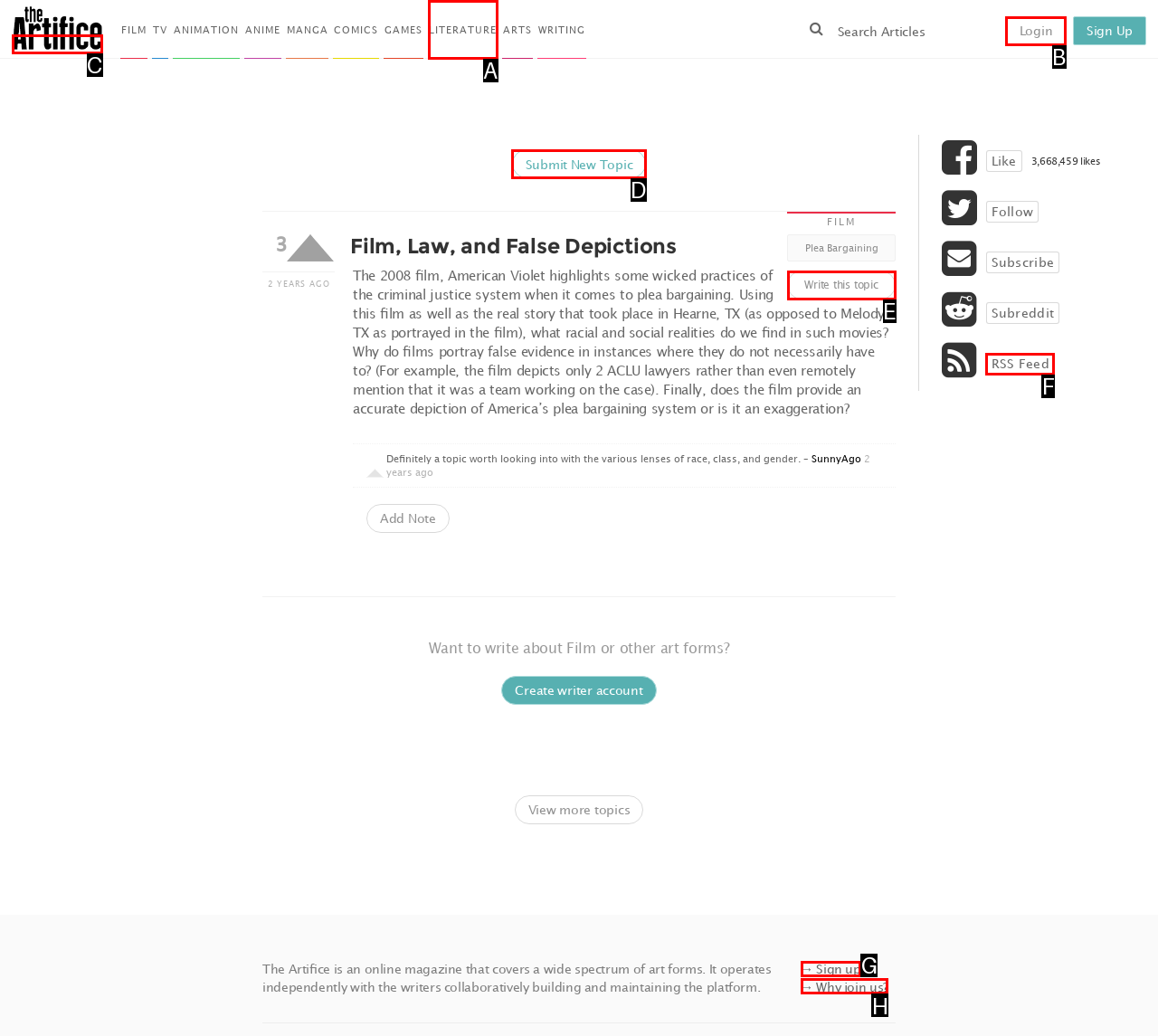Assess the description: → Why join us? and select the option that matches. Provide the letter of the chosen option directly from the given choices.

H